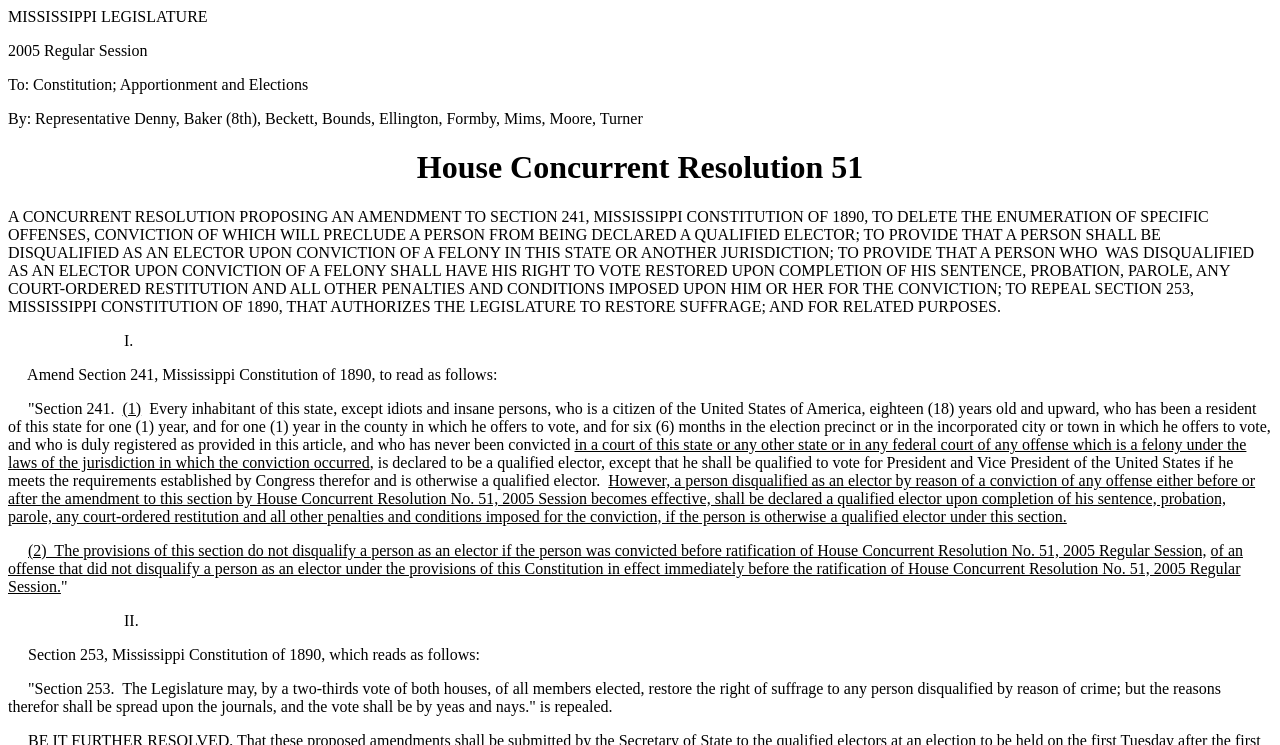What is the title of the legislation?
Carefully analyze the image and provide a detailed answer to the question.

The title of the legislation can be found in the heading element, which is 'House Concurrent Resolution 51'. This is a clear and concise title that indicates the type of legislation being proposed.